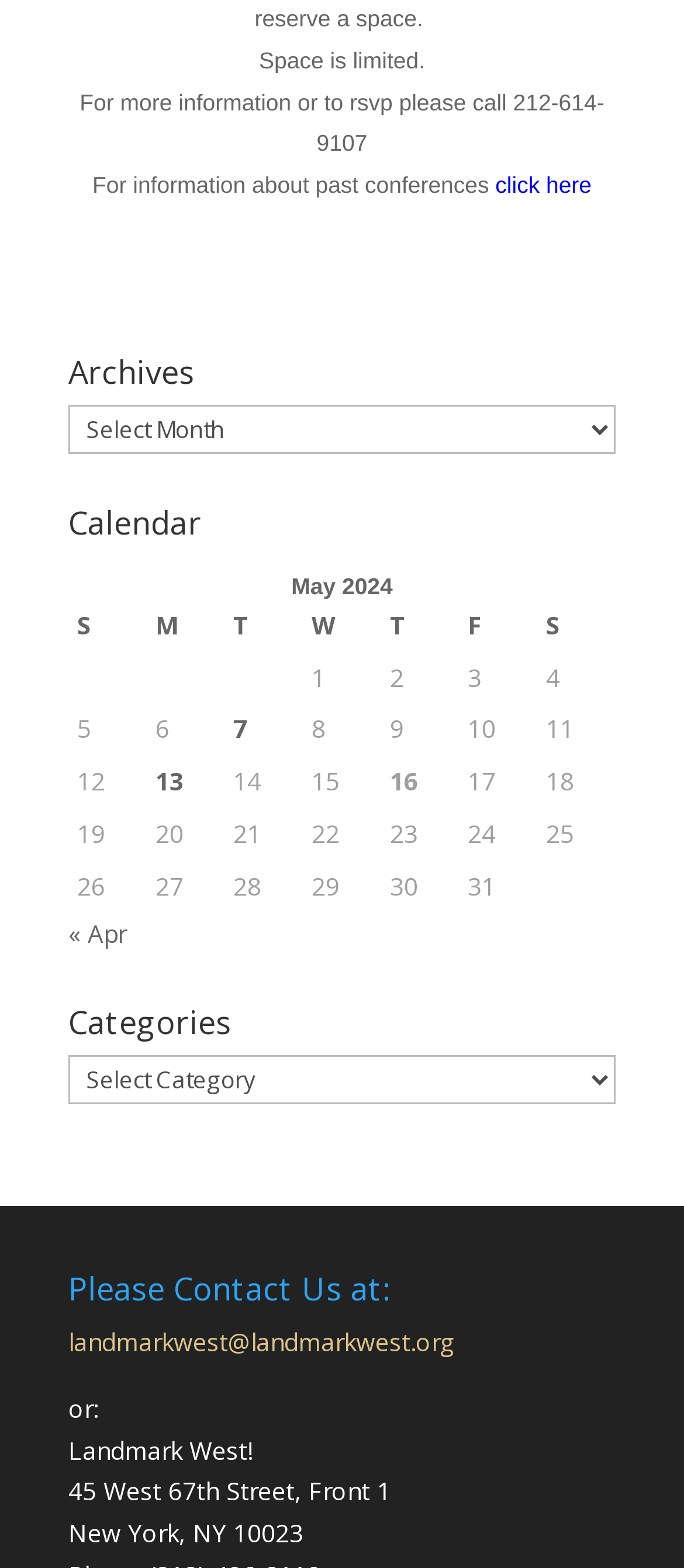Give a one-word or short phrase answer to the question: 
What is the address of Landmark West?

45 West 67th Street, Front 1, New York, NY 10023